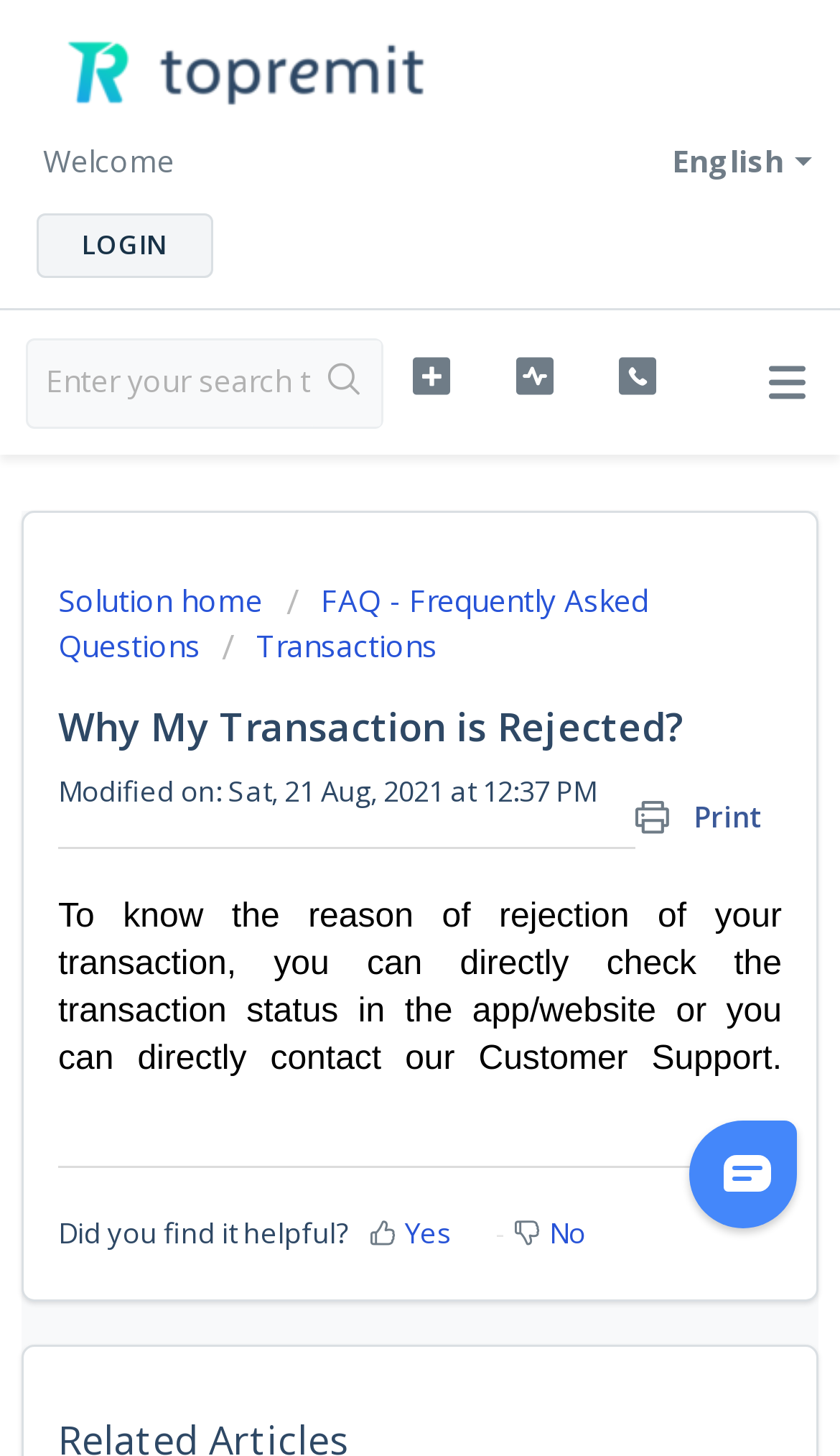What is the alternative to checking transaction status in the app/website?
Respond to the question with a well-detailed and thorough answer.

According to the webpage, if a user's transaction is rejected, they can either check the transaction status in the app/website or contact customer support directly. This suggests that contacting customer support is an alternative to checking the transaction status online.